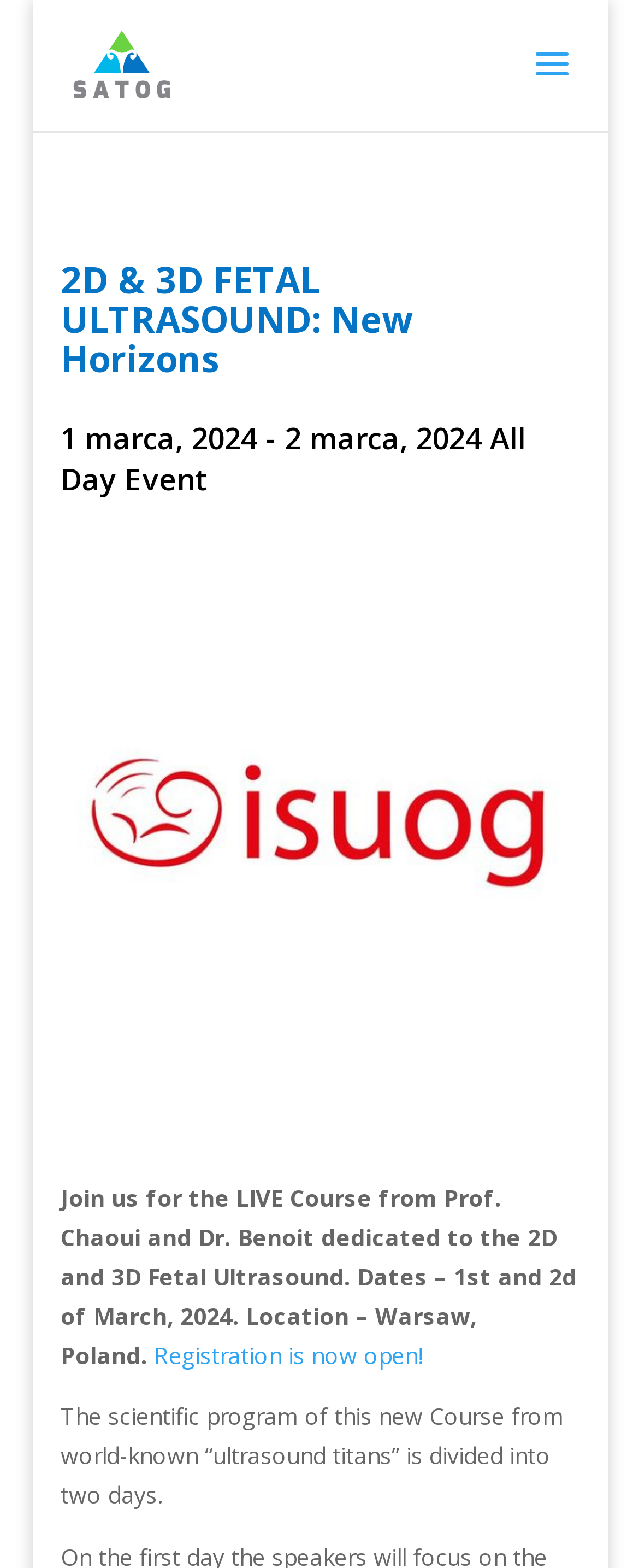Using the provided element description: "EVENTS", determine the bounding box coordinates of the corresponding UI element in the screenshot.

None